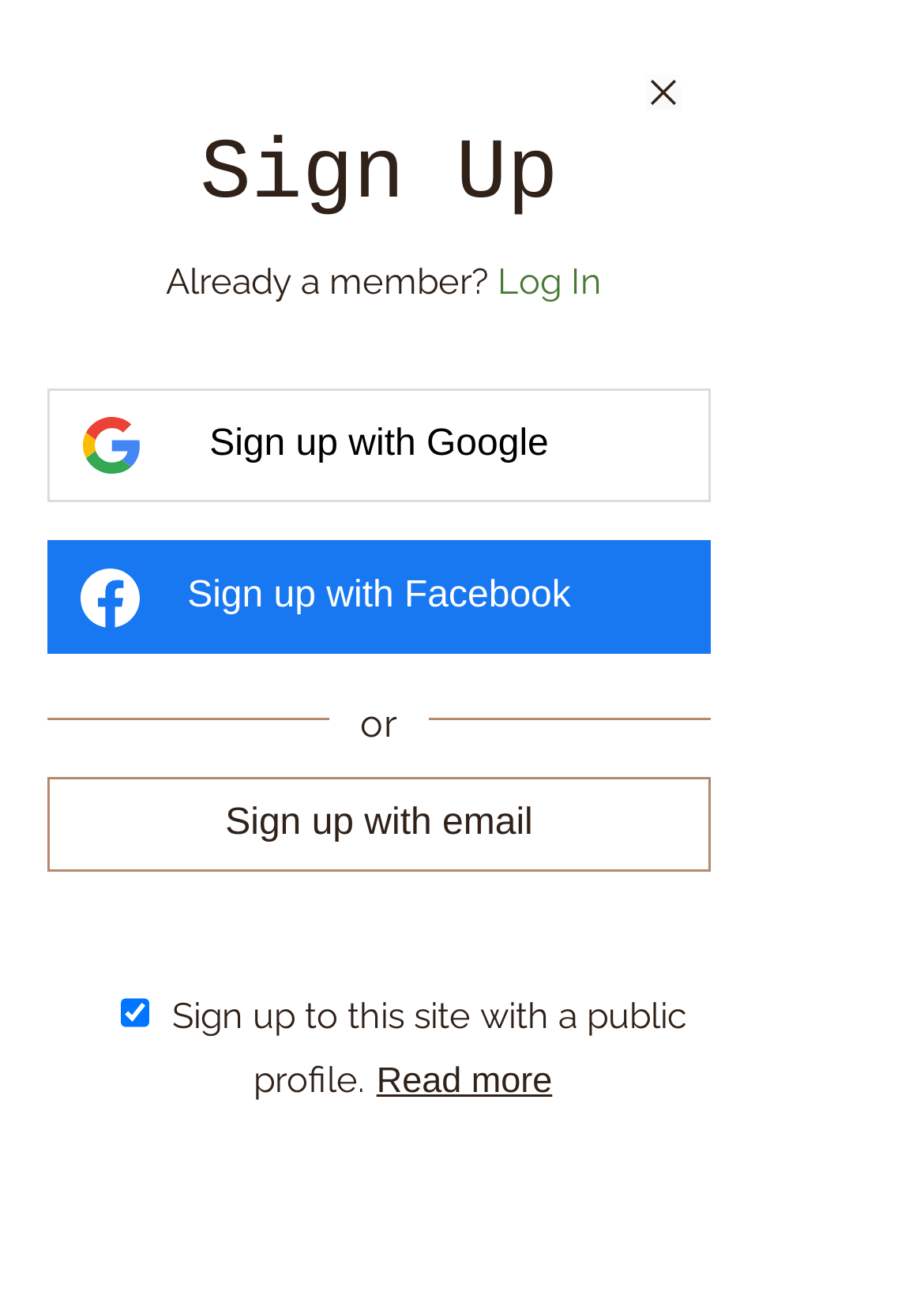Using the provided element description: "parent_node: Sign Up aria-label="Close"", determine the bounding box coordinates of the corresponding UI element in the screenshot.

[0.692, 0.055, 0.744, 0.092]